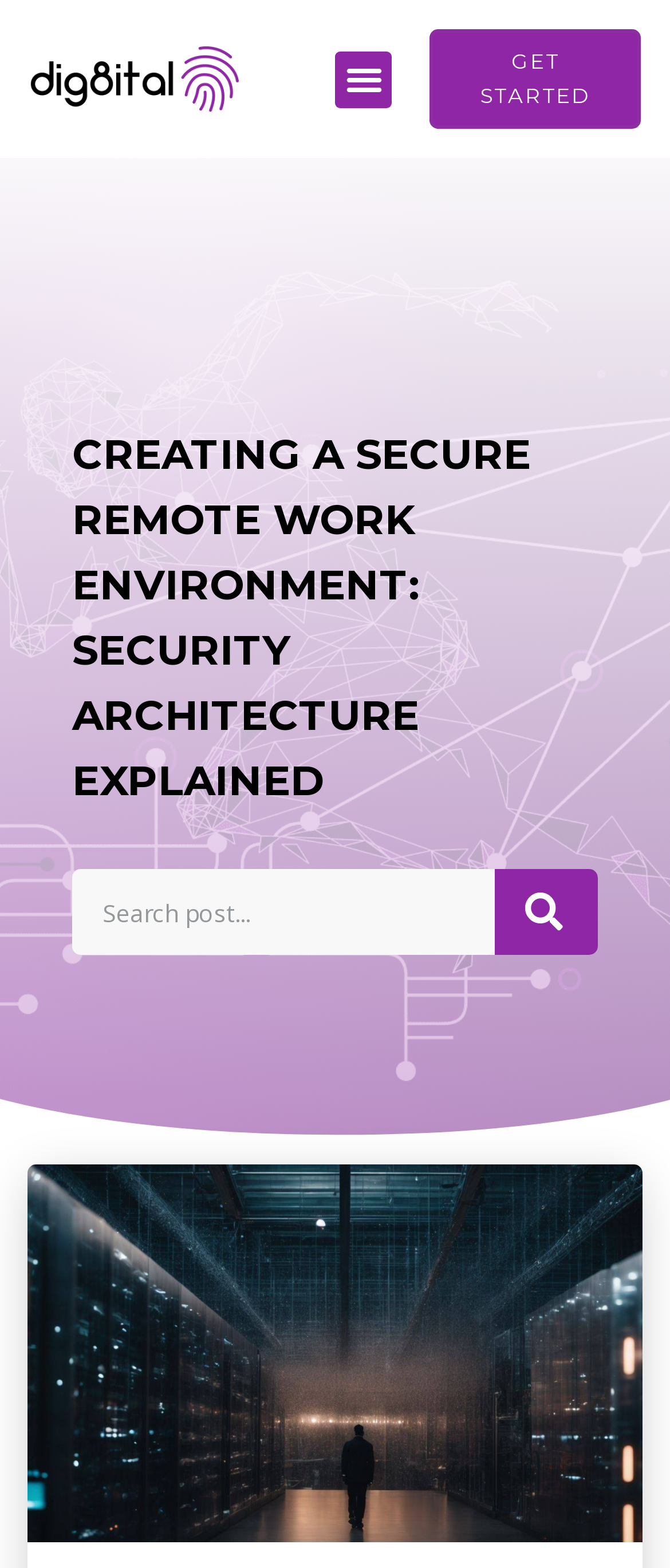What is the logo of the website?
Use the image to answer the question with a single word or phrase.

DIG8ITAL LOGO